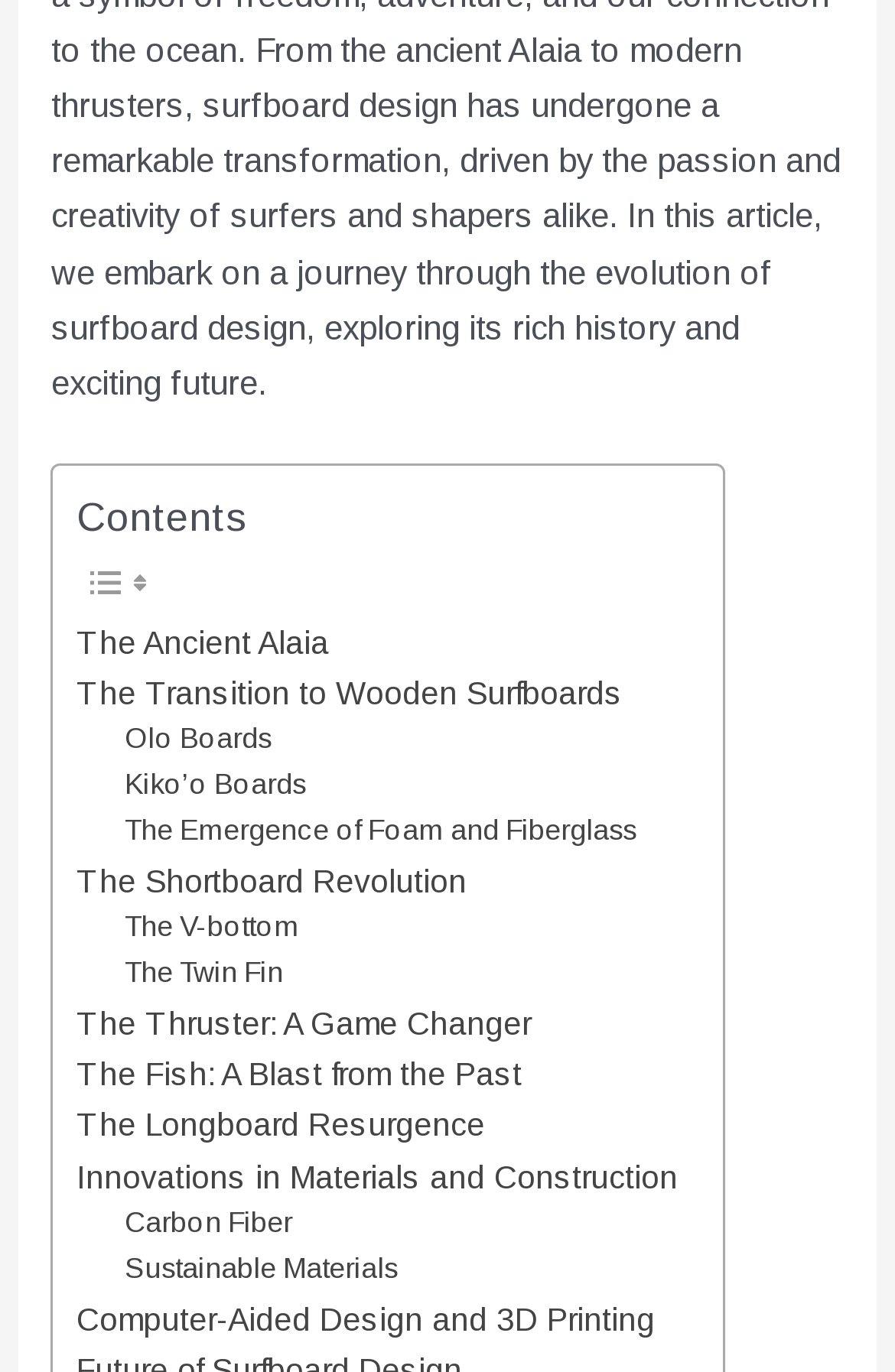Find the bounding box coordinates of the element's region that should be clicked in order to follow the given instruction: "explore The Fish: A Blast from the Past". The coordinates should consist of four float numbers between 0 and 1, i.e., [left, top, right, bottom].

[0.086, 0.765, 0.583, 0.802]